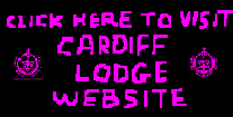How many emblems are present?
Kindly give a detailed and elaborate answer to the question.

The webpage design features two distinct emblems that flank the bold pink text, suggesting a connection to a specific organization or community related to Cardiff Lodge, and these emblems enhance the visual appeal of the design.